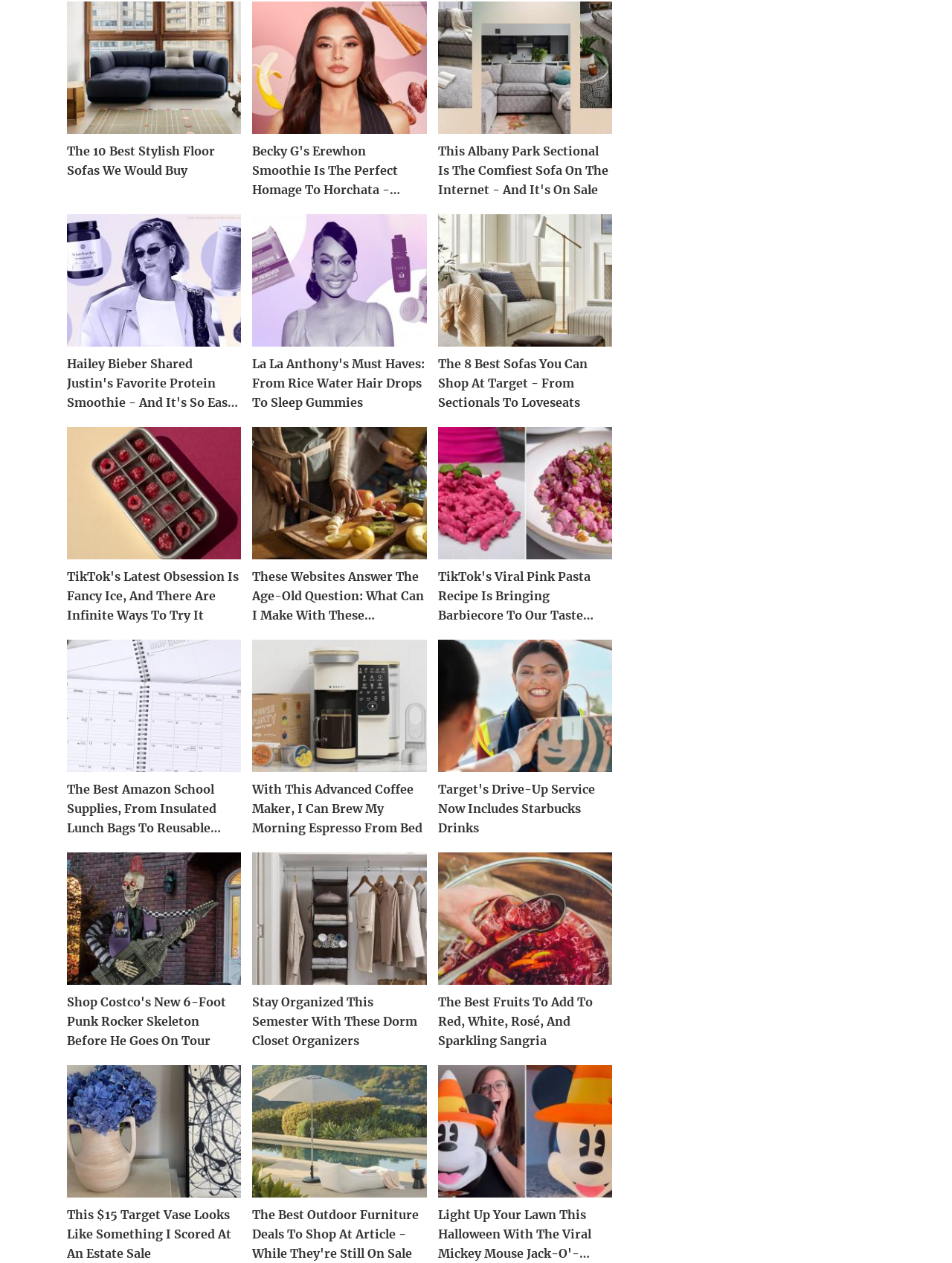Find the bounding box coordinates of the element to click in order to complete the given instruction: "Discover La La Anthony's must-have products."

[0.265, 0.169, 0.448, 0.274]